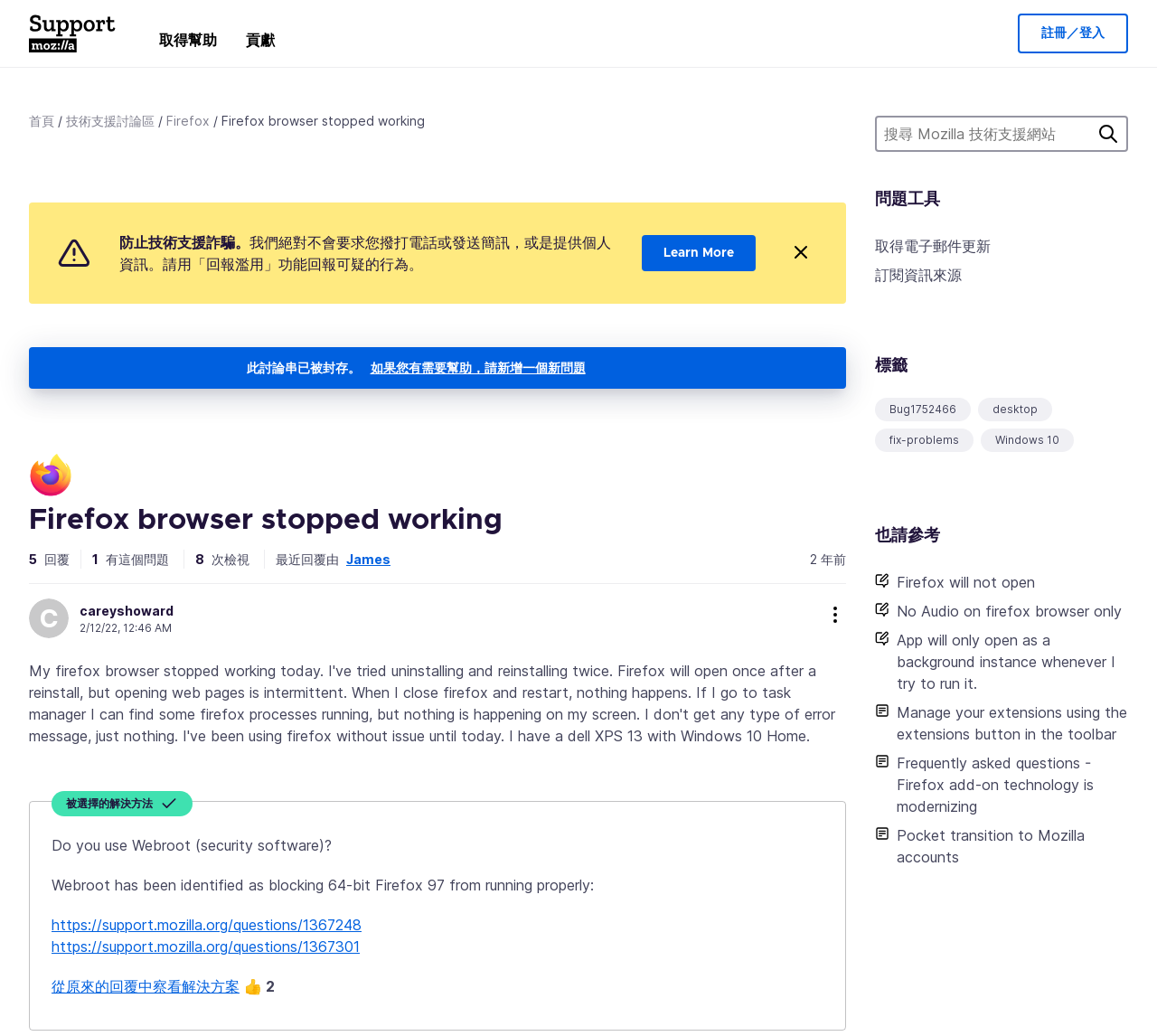Based on the element description more options, identify the bounding box of the UI element in the given webpage screenshot. The coordinates should be in the format (top-left x, top-left y, bottom-right x, bottom-right y) and must be between 0 and 1.

[0.712, 0.583, 0.731, 0.604]